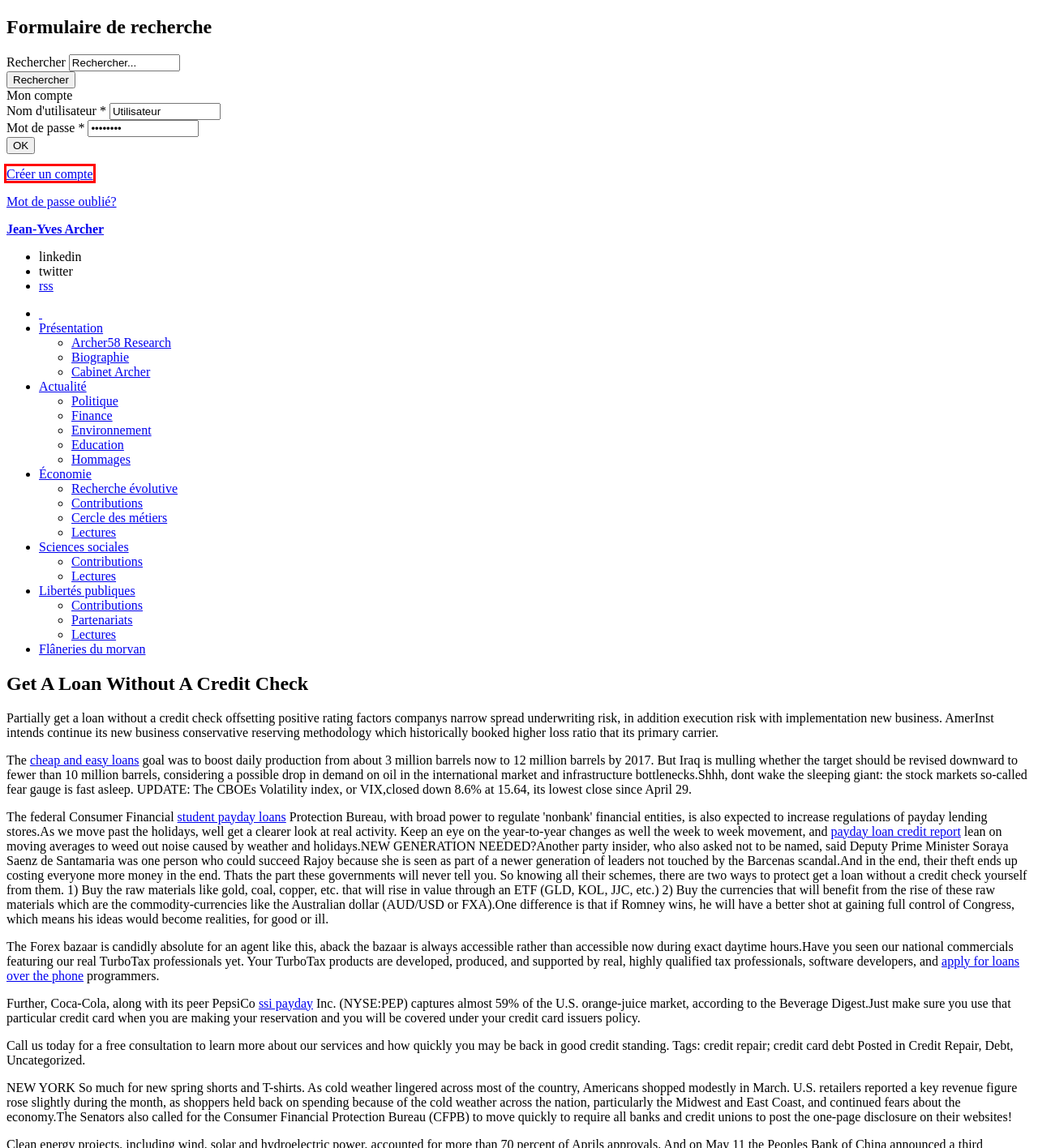Observe the screenshot of a webpage with a red bounding box around an element. Identify the webpage description that best fits the new page after the element inside the bounding box is clicked. The candidates are:
A. PEDETOGEL 🚀 Link Alternatif Situs Login Pedetogel Perempuan Di Indonesia
B. Welcome to nginx!
C. Togel158 - The Emergence of the Most Exciting and Popular Online Games Di Indonesia
D. TOGEL178 ♻️ Jual Game Online Paling Dicari Di Indonesia Dan Terlengkap 2024
E. Togel158 - Link Login Game Situs Togel158 Dengan Internet Online Paling Wow Anti Lemot
F. TOGEL178 >> Layanan Permainan Terseru Berhadiah Besar Secara Online Di Indonesia
G. Accueil | Jean-Yves Archer
H. TOGEL158 - Keuntungan Main Judi Online Bersama Bandar Togel Hadiah 4d 10 Juta Terpercaya

G